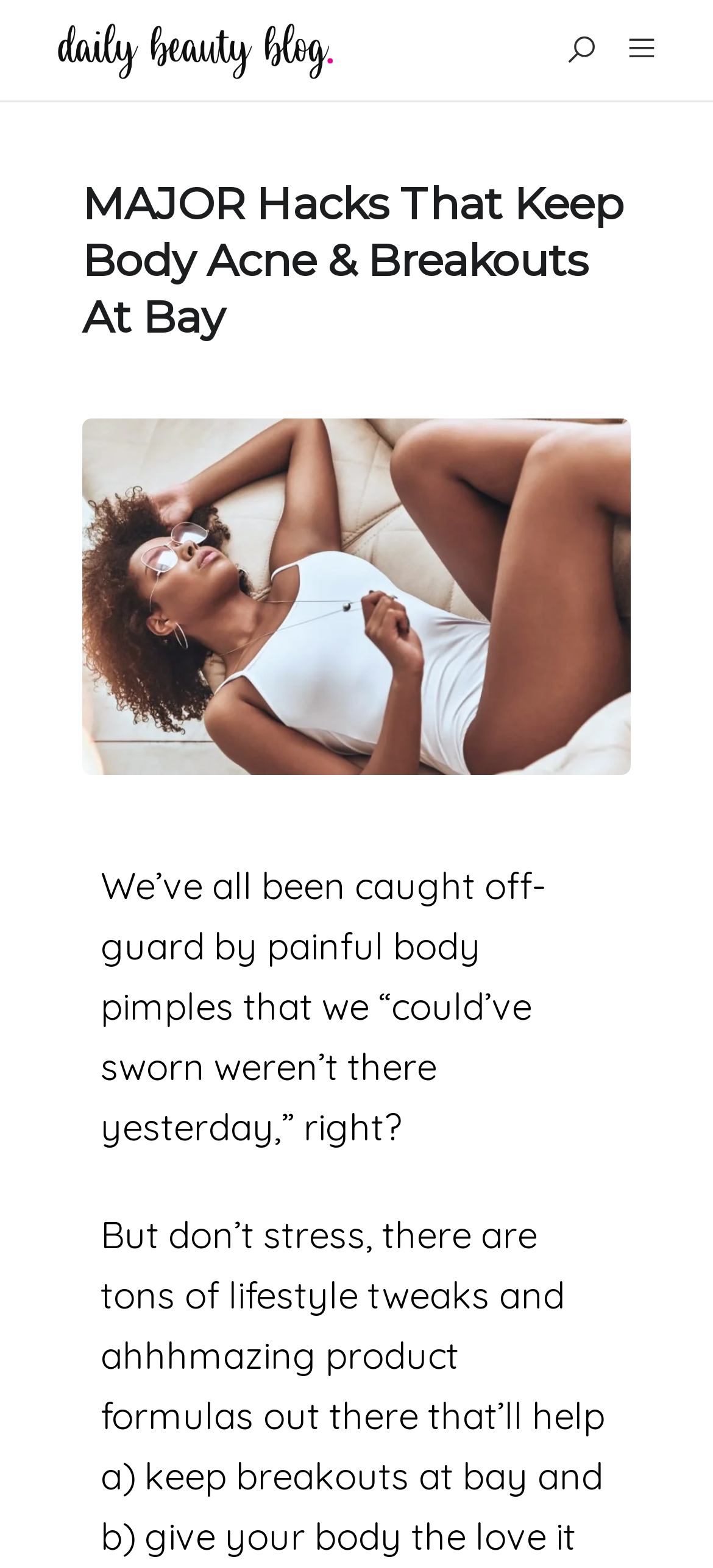Calculate the bounding box coordinates of the UI element given the description: "Acne".

[0.051, 0.191, 0.949, 0.249]